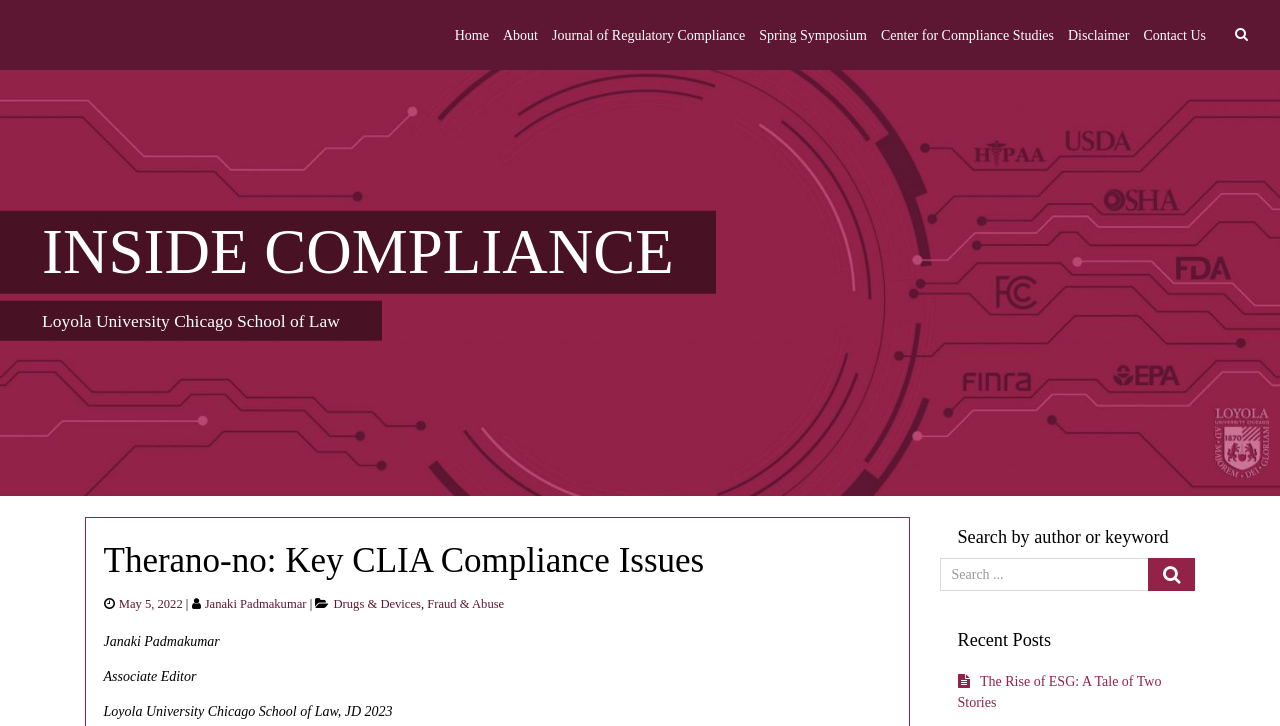Using details from the image, please answer the following question comprehensively:
What is the category of the post 'Therano-no: Key CLIA Compliance Issues'?

I found the categories of the post 'Therano-no: Key CLIA Compliance Issues' by looking at the text 'Categories' and the links 'Drugs & Devices' and 'Fraud & Abuse' below it.